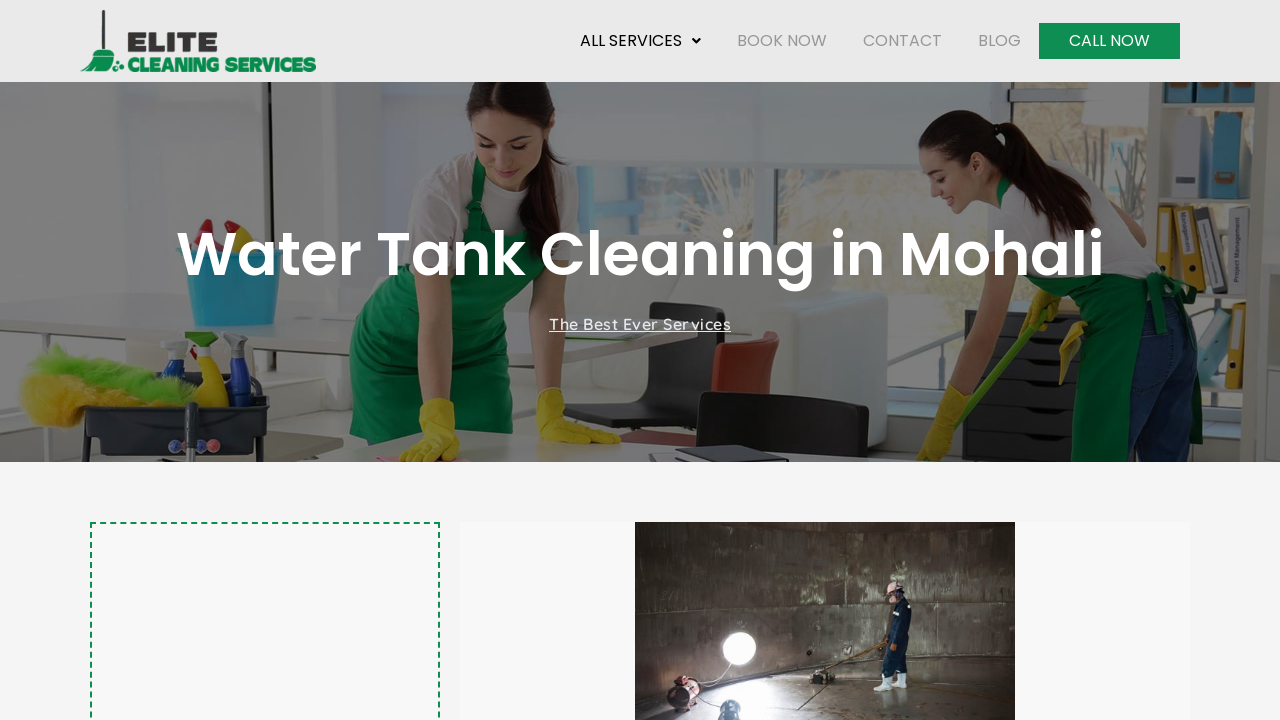Please extract the primary headline from the webpage.

Water Tank Cleaning in Mohali